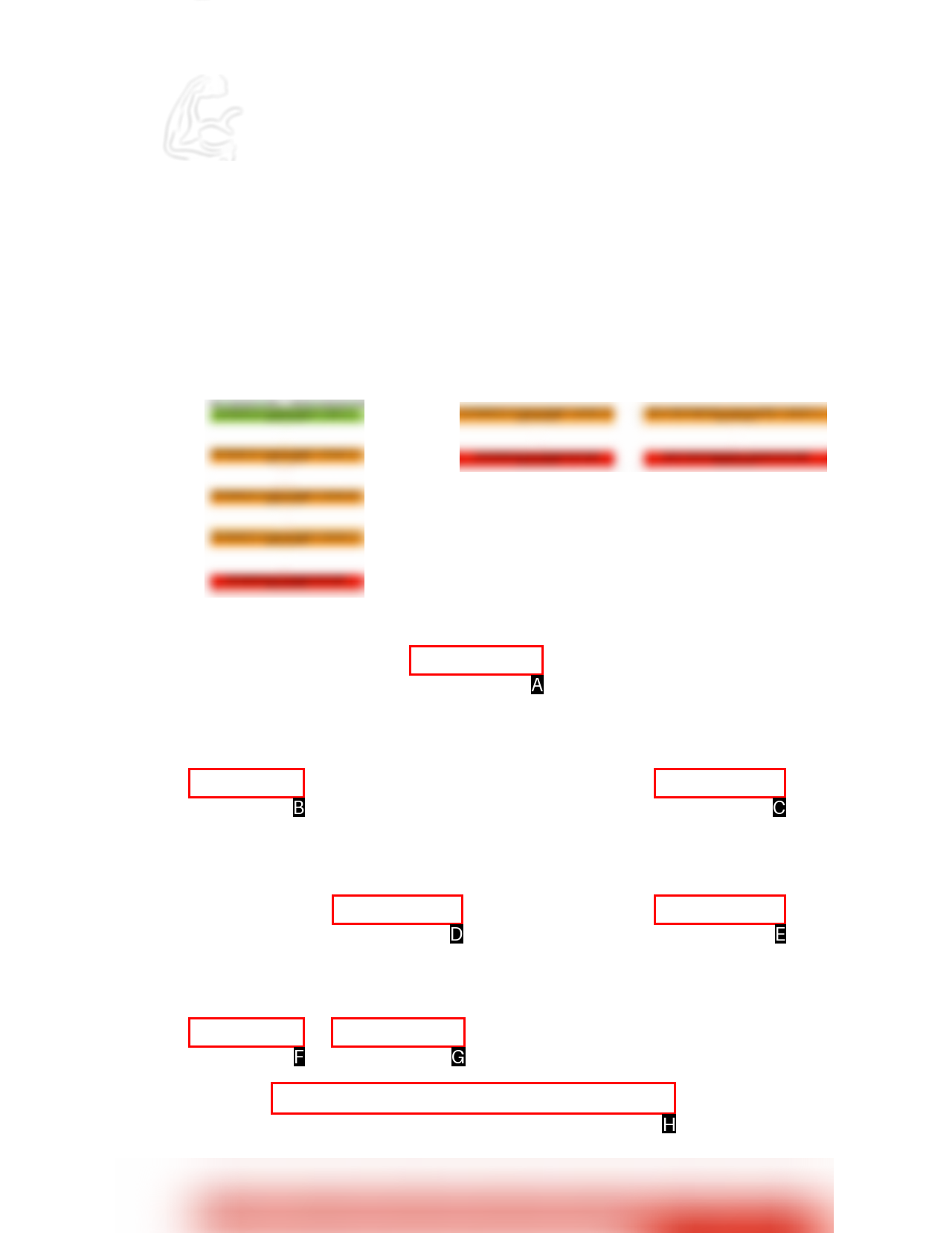Determine the letter of the element to click to accomplish this task: View the 'WEEKLY SCHEDULE' section. Respond with the letter.

H